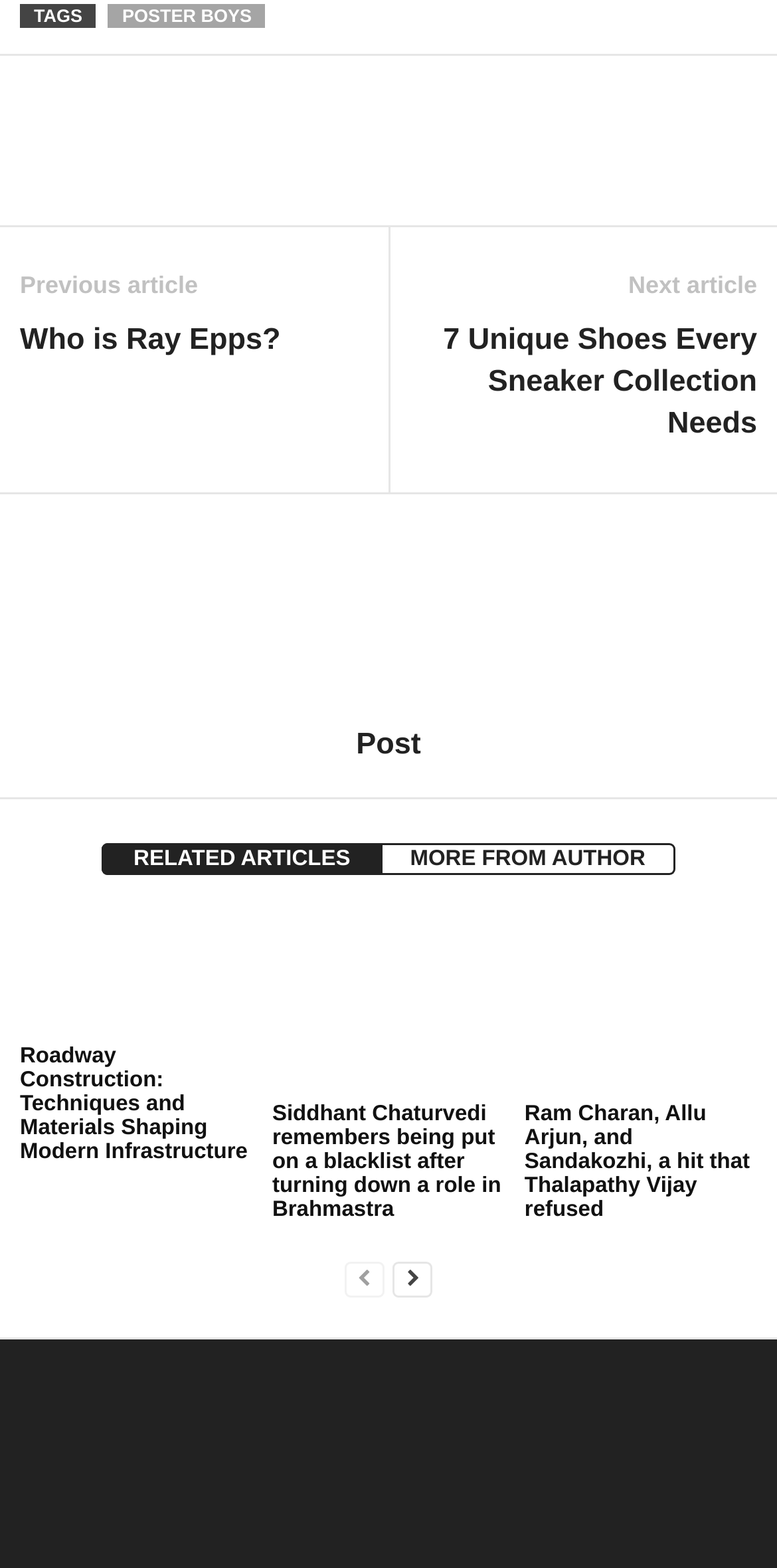Using the webpage screenshot, locate the HTML element that fits the following description and provide its bounding box: "Post".

[0.458, 0.464, 0.542, 0.486]